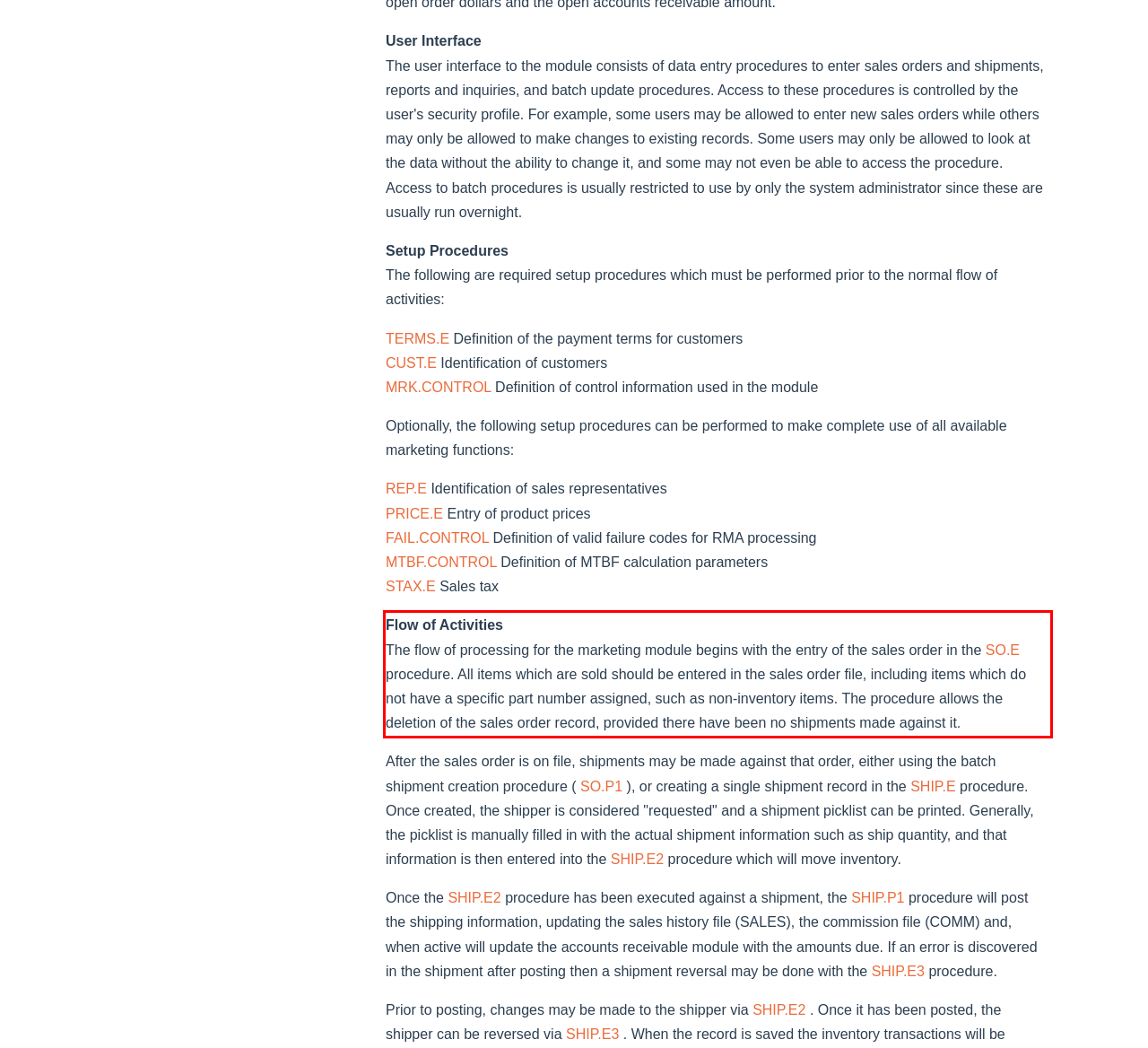Identify and transcribe the text content enclosed by the red bounding box in the given screenshot.

Flow of Activities The flow of processing for the marketing module begins with the entry of the sales order in the SO.E procedure. All items which are sold should be entered in the sales order file, including items which do not have a specific part number assigned, such as non-inventory items. The procedure allows the deletion of the sales order record, provided there have been no shipments made against it.